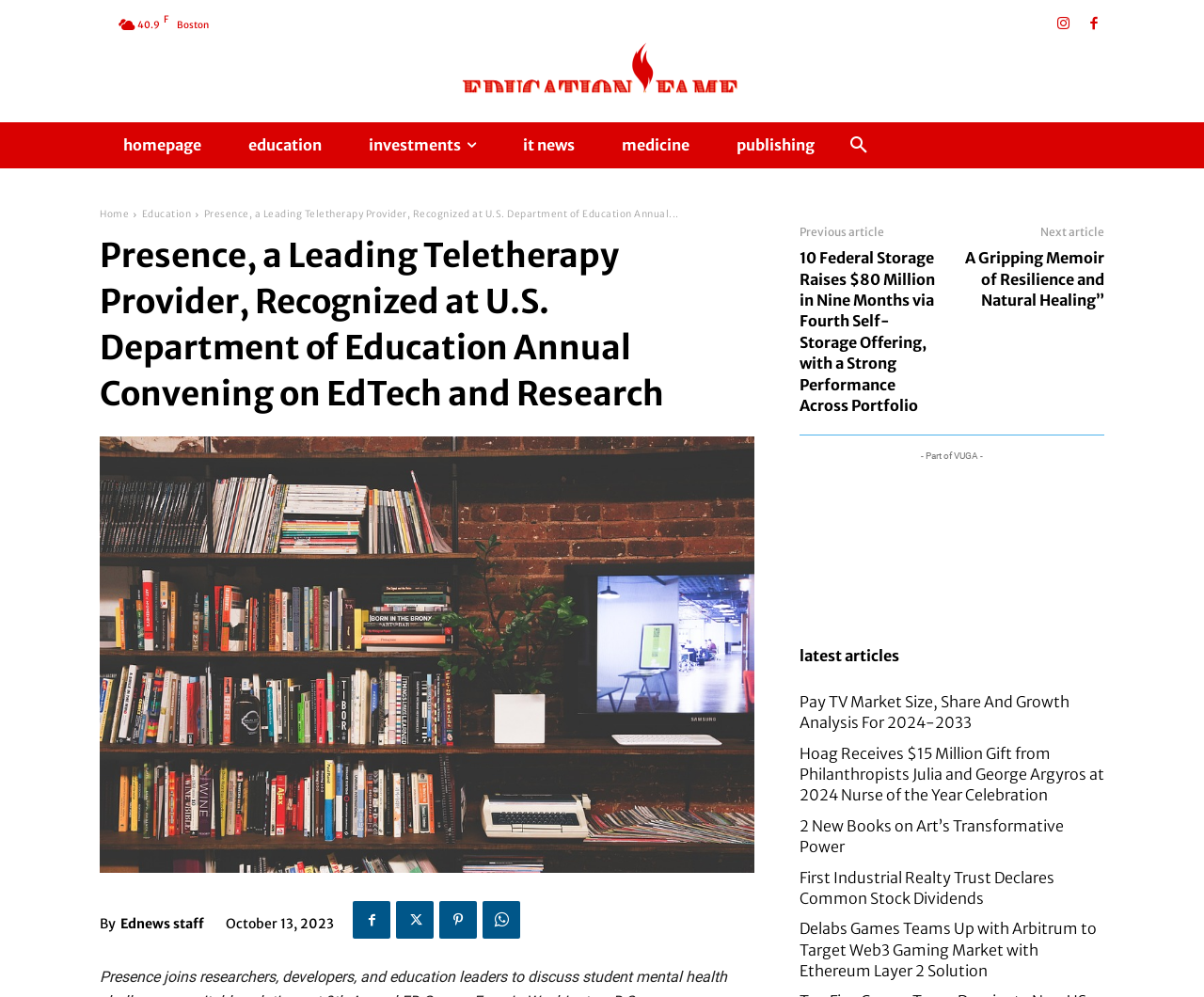Please identify the bounding box coordinates of the area I need to click to accomplish the following instruction: "Go to homepage".

[0.083, 0.123, 0.187, 0.169]